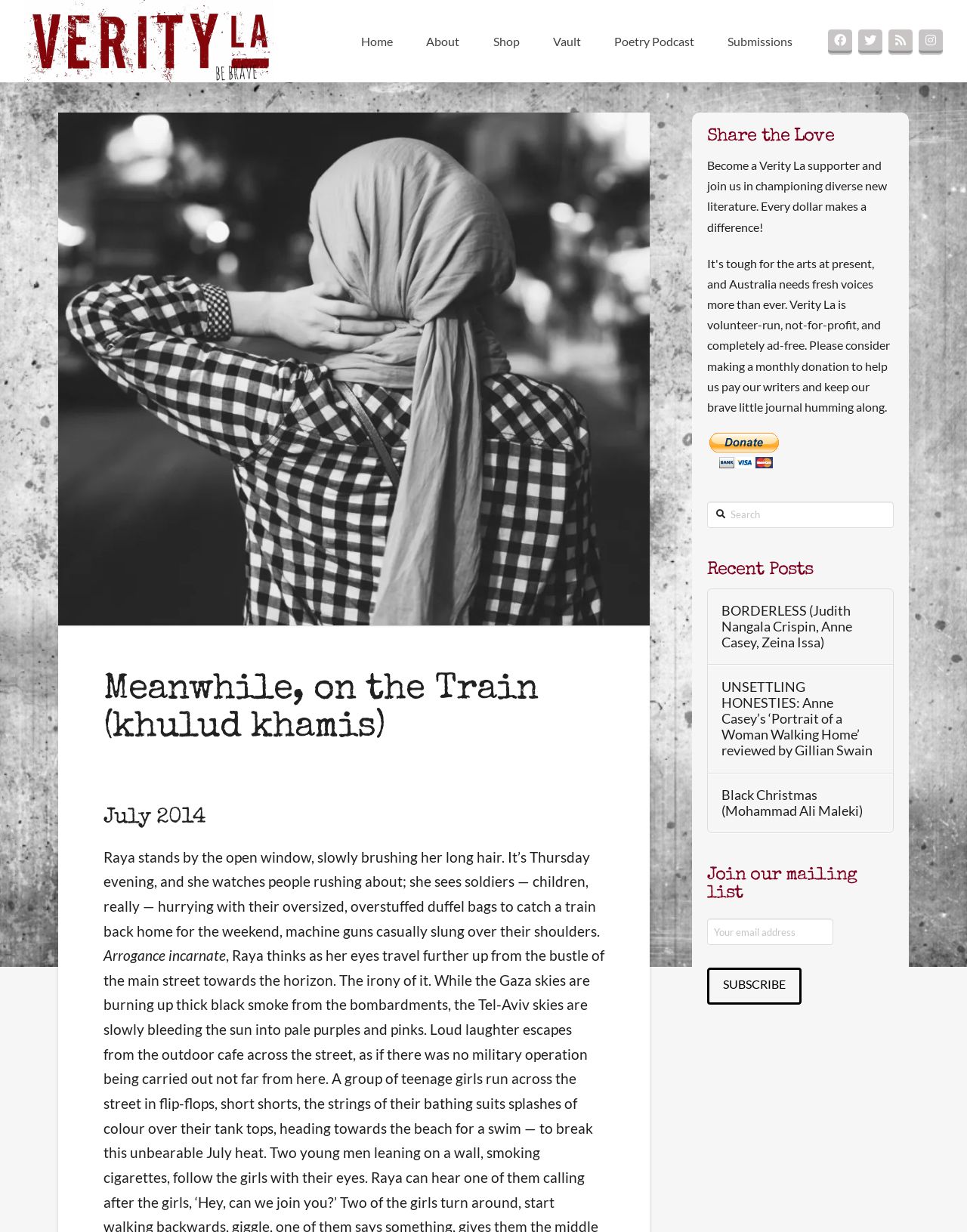Give a one-word or one-phrase response to the question: 
What is the title of the article?

Meanwhile, on the Train (khulud khamis)